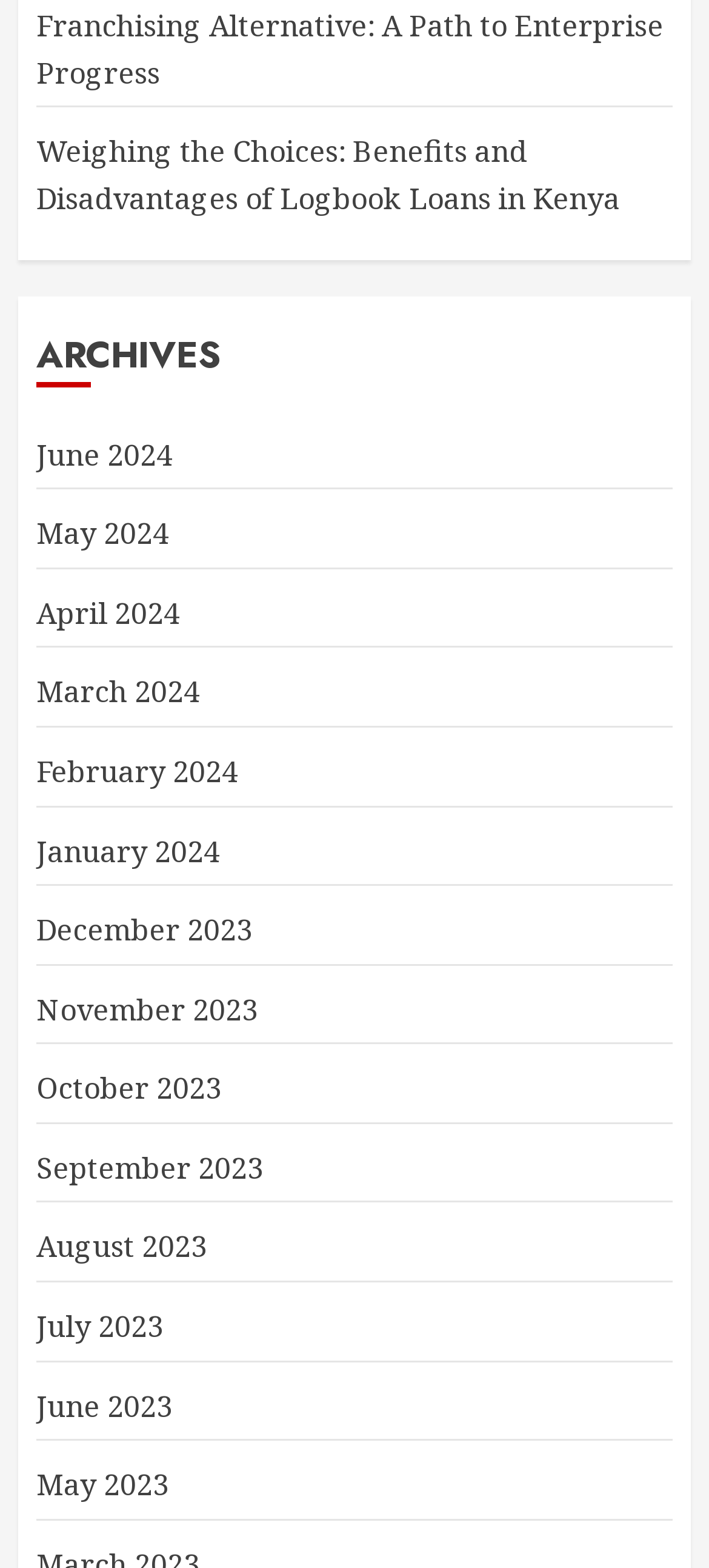Identify the bounding box coordinates of the region that should be clicked to execute the following instruction: "Explore archives for May 2023".

[0.051, 0.934, 0.238, 0.961]